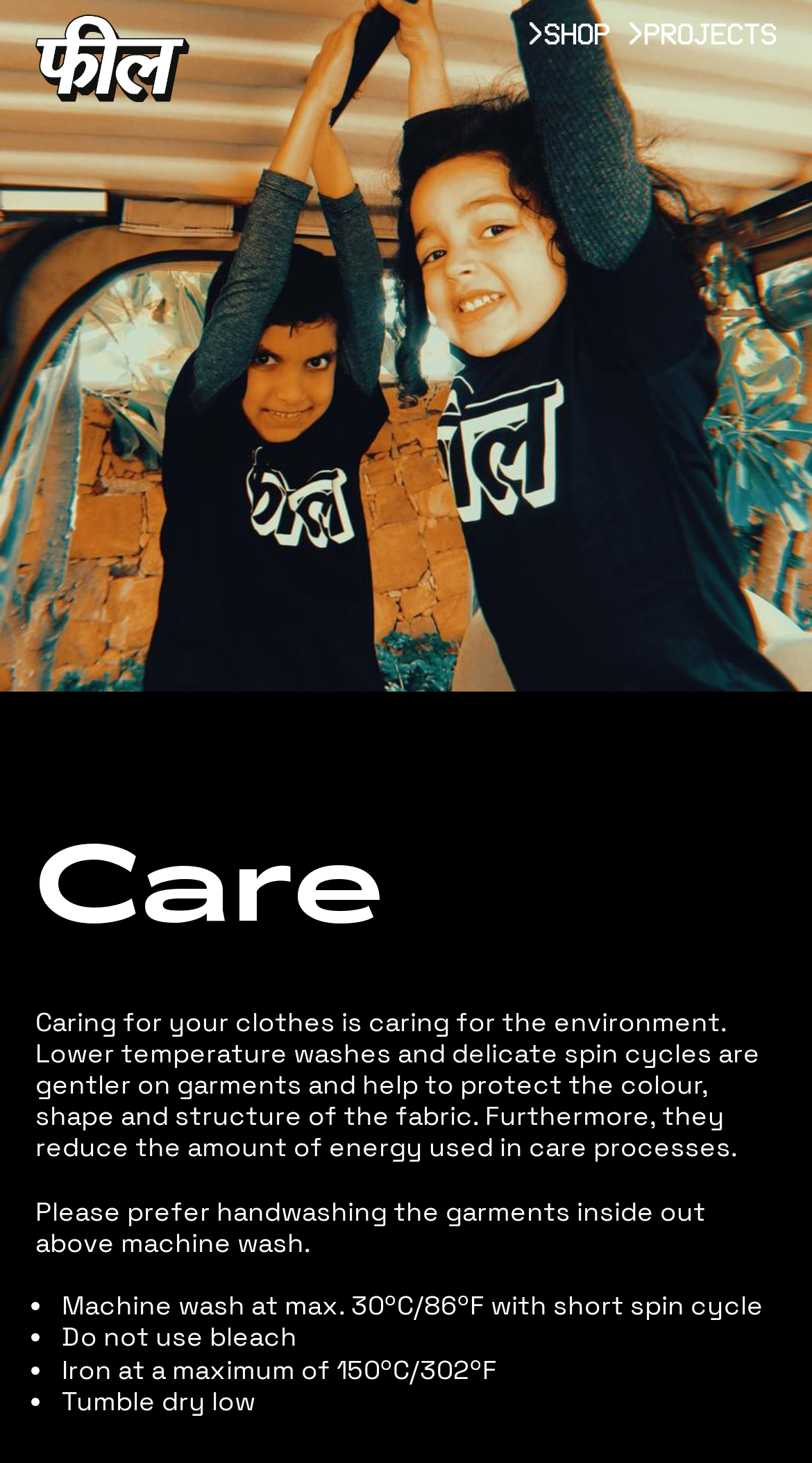How should garments be washed?
Using the image as a reference, give a one-word or short phrase answer.

Handwashing inside out